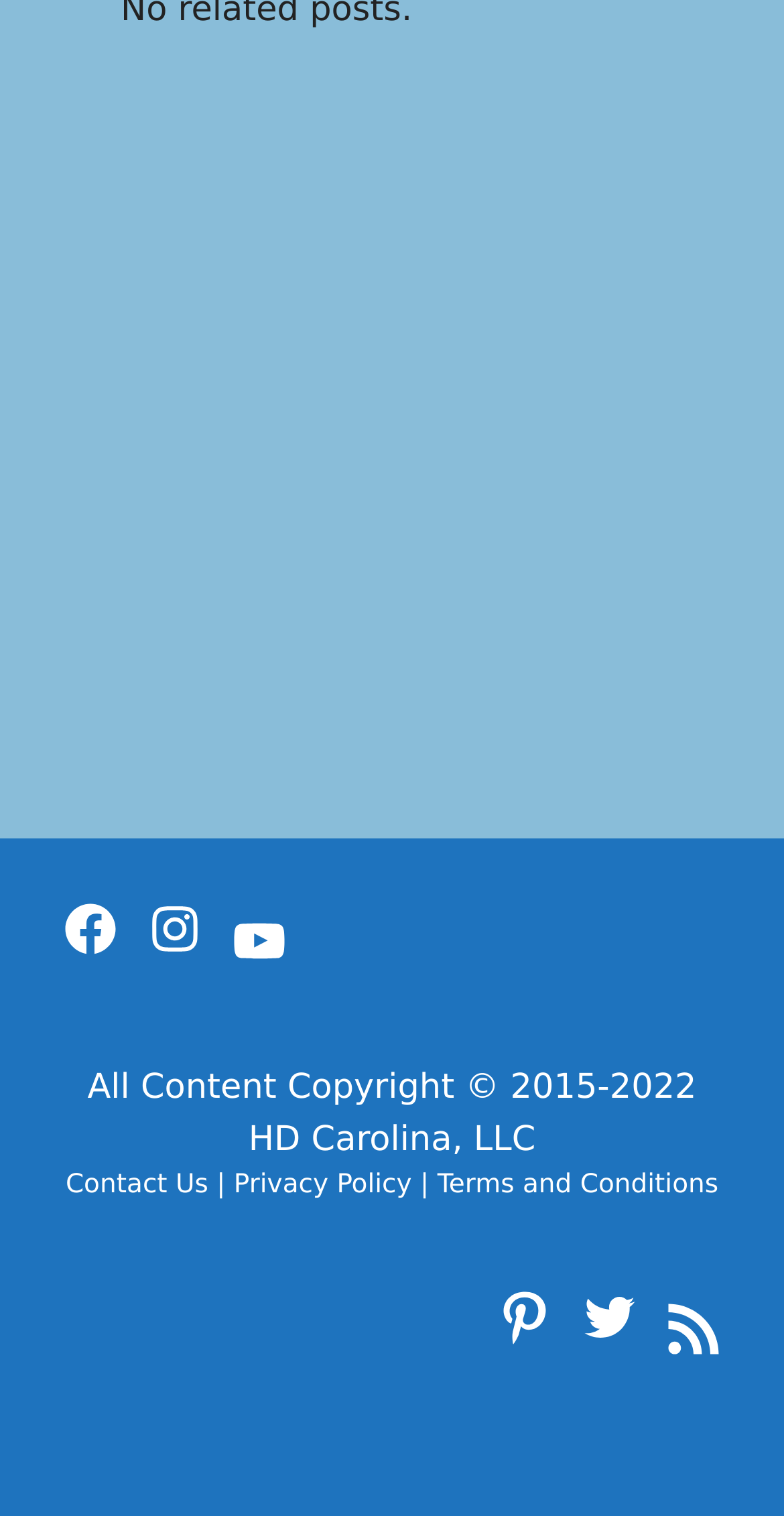Analyze the image and give a detailed response to the question:
What is the last link in the footer?

I looked at the links in the footer section and found that the last link is 'RSS Feed'.